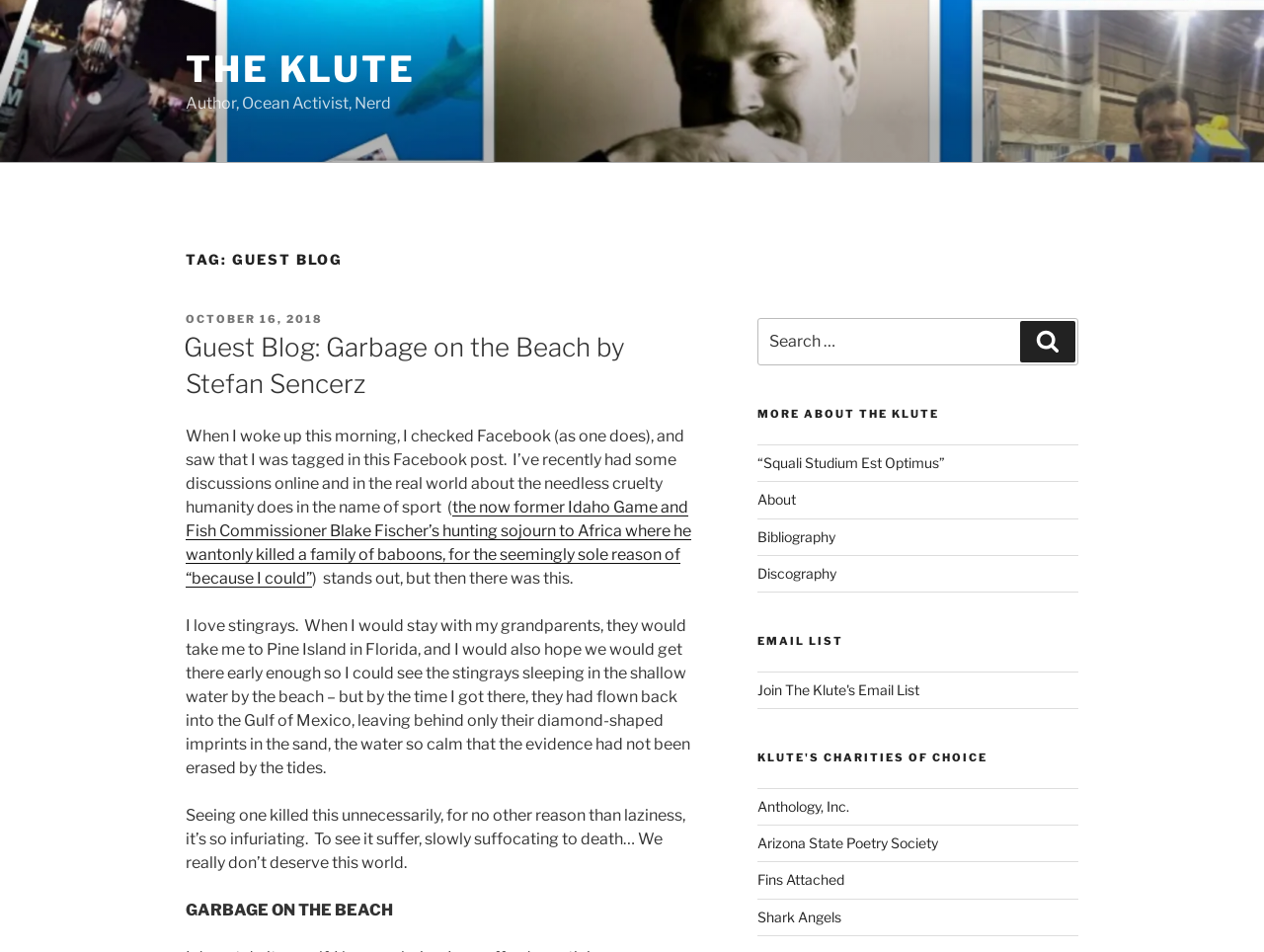What is the author of the latest article?
Please provide a single word or phrase as the answer based on the screenshot.

Stefan Sencerz